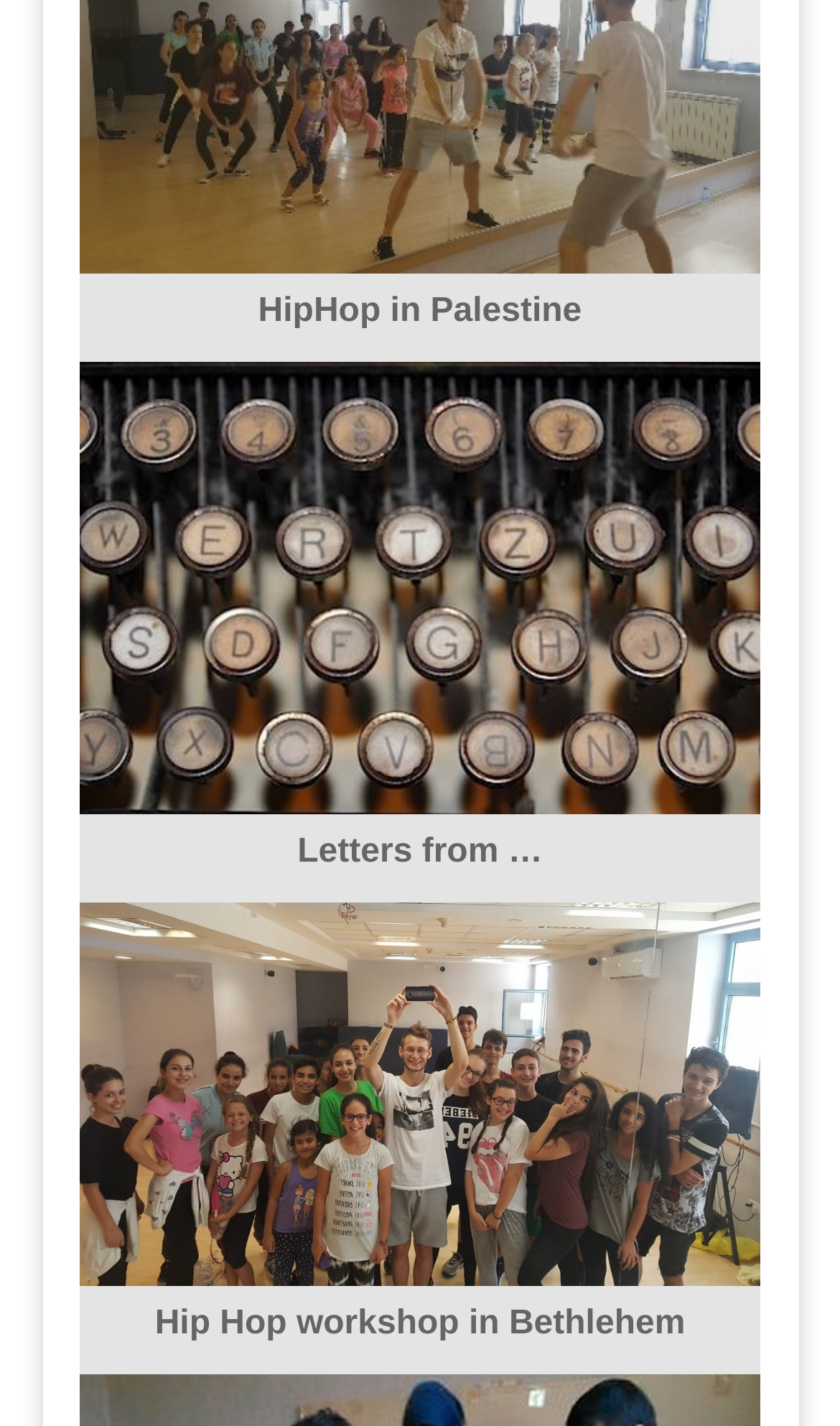How many links are on the webpage?
By examining the image, provide a one-word or phrase answer.

4